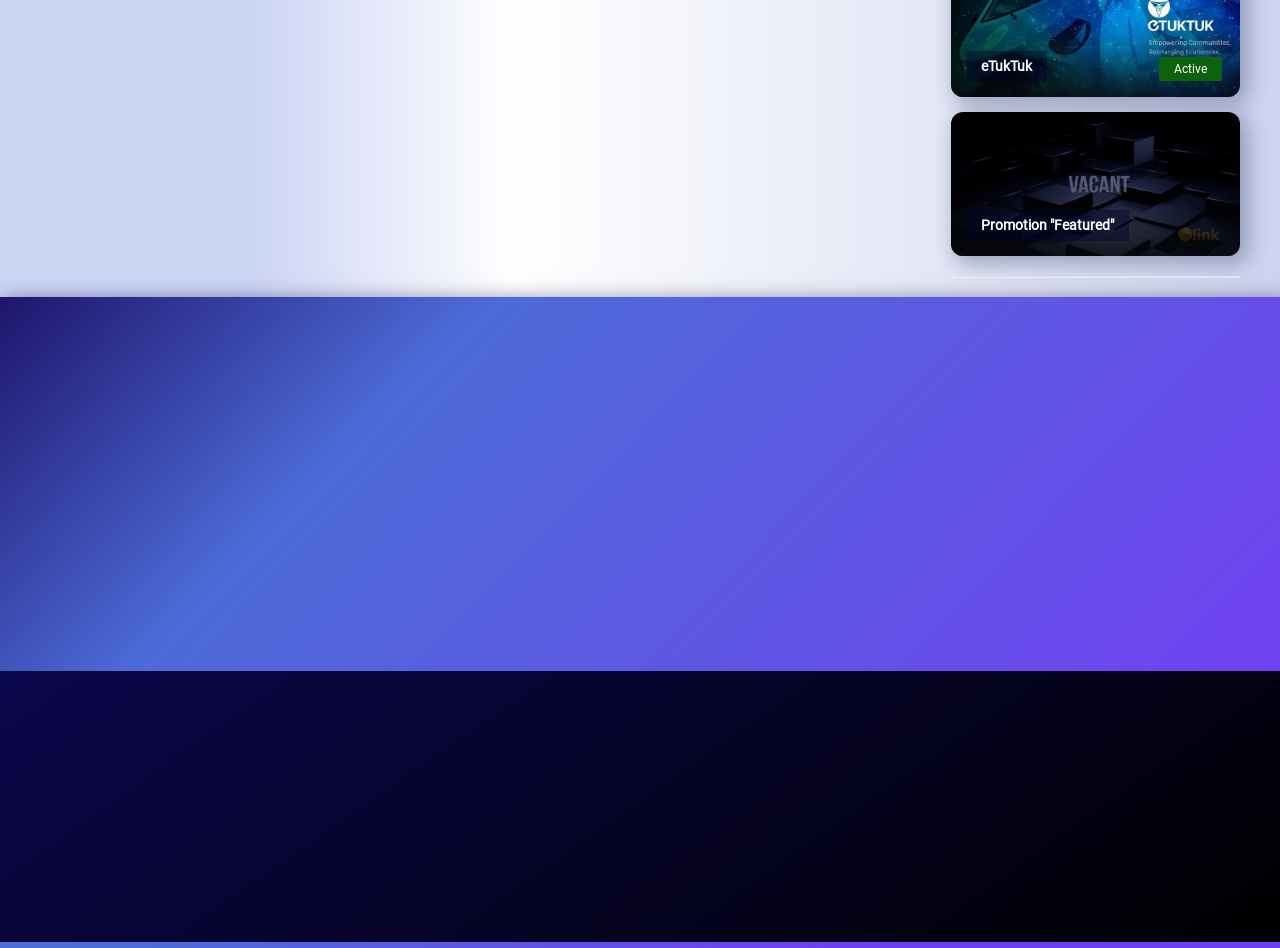Locate the bounding box coordinates of the item that should be clicked to fulfill the instruction: "Click on ICO, STO & IEO".

[0.031, 0.426, 0.254, 0.46]